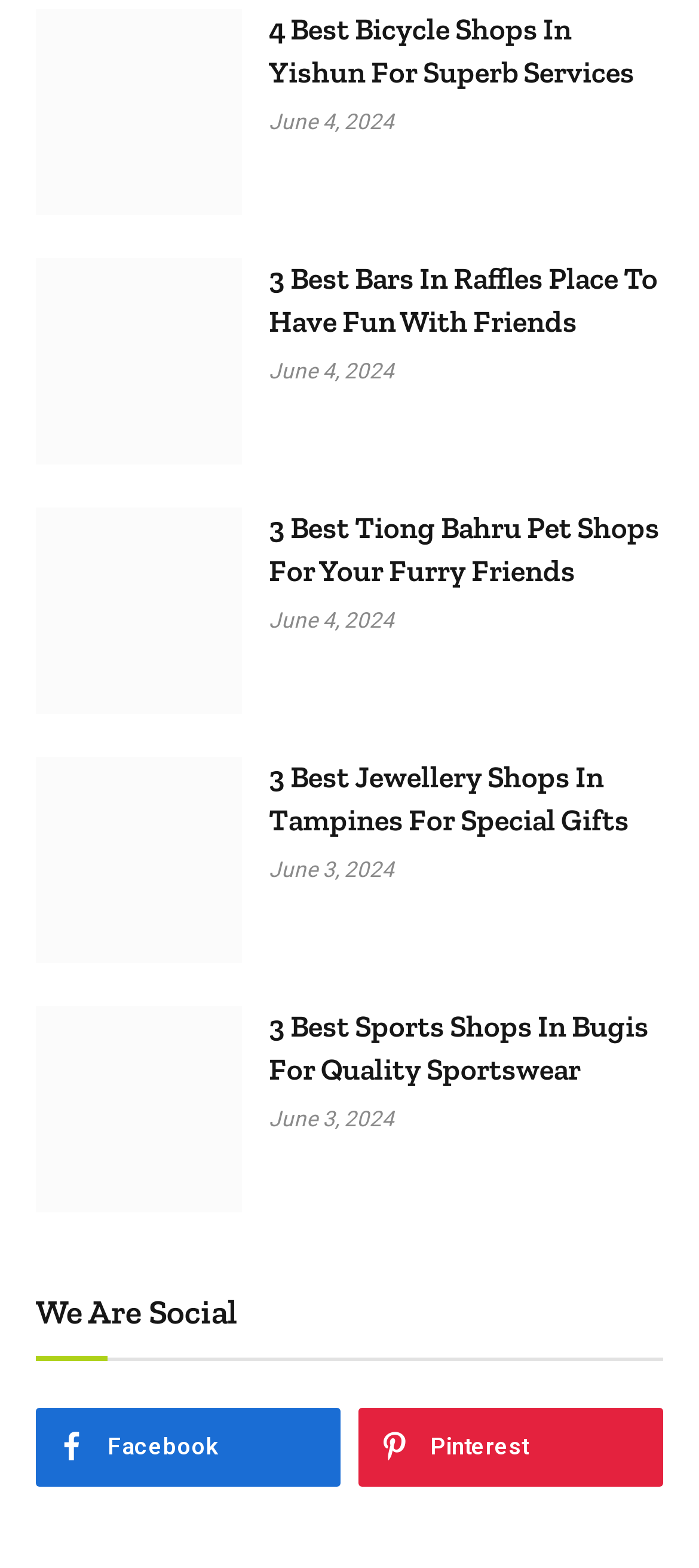Please provide a comprehensive answer to the question below using the information from the image: What is the common date mentioned for all shop lists?

I noticed that each list of shops has a date mentioned, and upon closer inspection, I saw that all the dates are in June 2024, with some being June 3 and others being June 4.